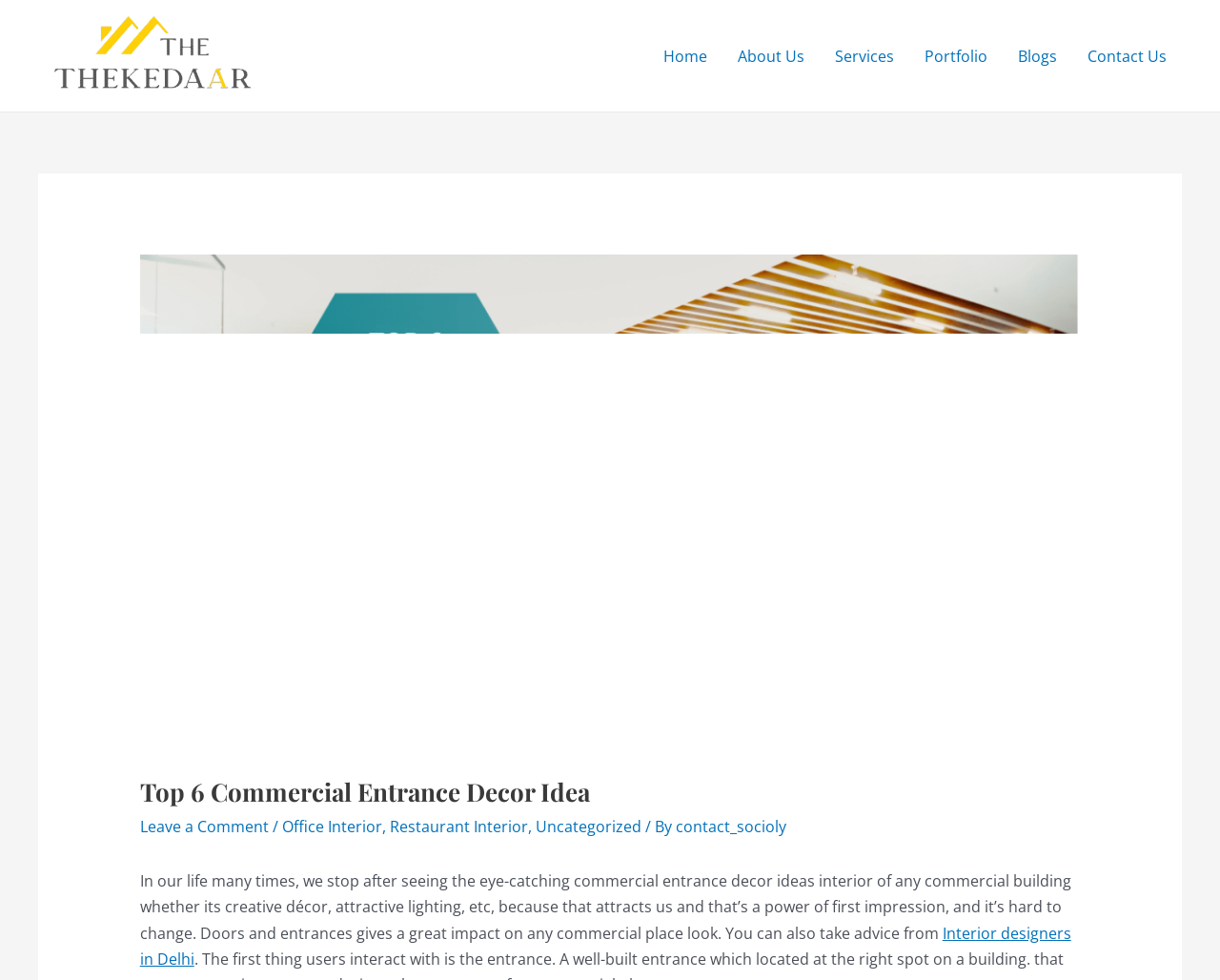Identify and provide the text of the main header on the webpage.

Top 6 Commercial Entrance Decor Idea